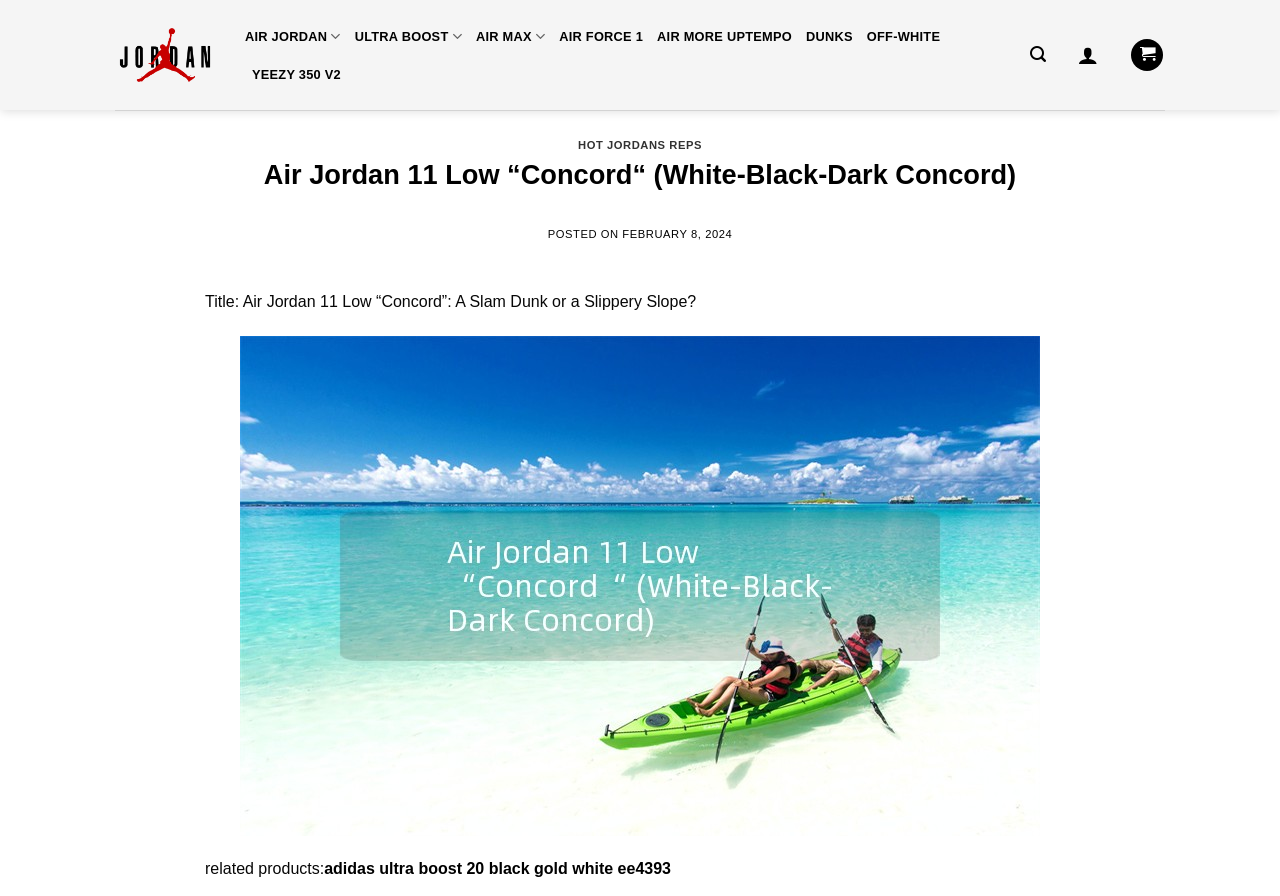What is the brand of the shoes?
Please use the visual content to give a single word or phrase answer.

Air Jordan